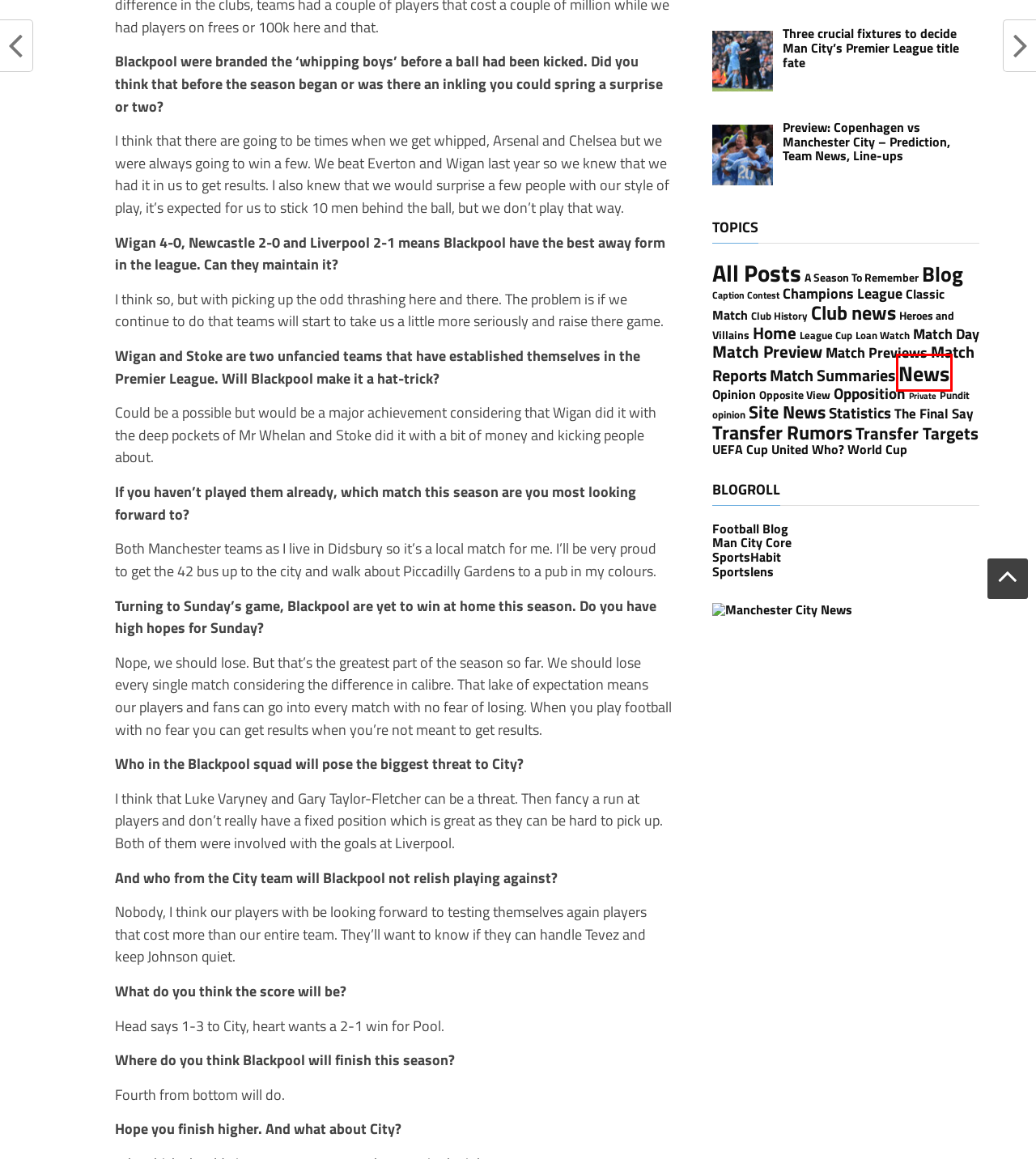Given a screenshot of a webpage with a red bounding box around a UI element, please identify the most appropriate webpage description that matches the new webpage after you click on the element. Here are the candidates:
A. Football Blog
B. Heroes and Villains
C. Site News
D. World Cup
E. News
F. Sportslens.com - NFL, NBA, NHL, MLB News, Rumors & Betting Picks
G. Blog
H. Match Summaries

E